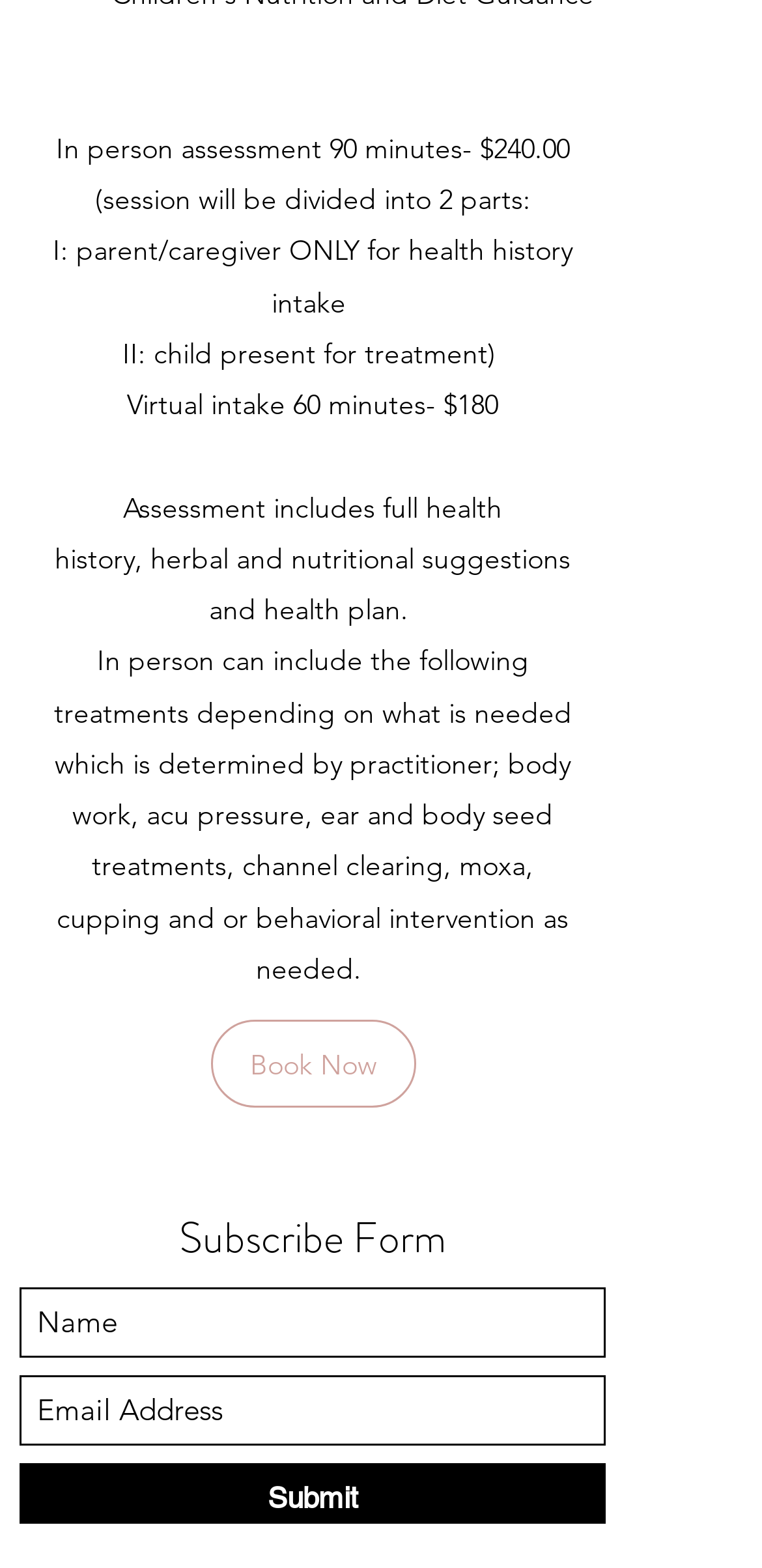Extract the bounding box for the UI element that matches this description: "aria-label="Email Address" name="email" placeholder="Email Address"".

[0.026, 0.877, 0.795, 0.922]